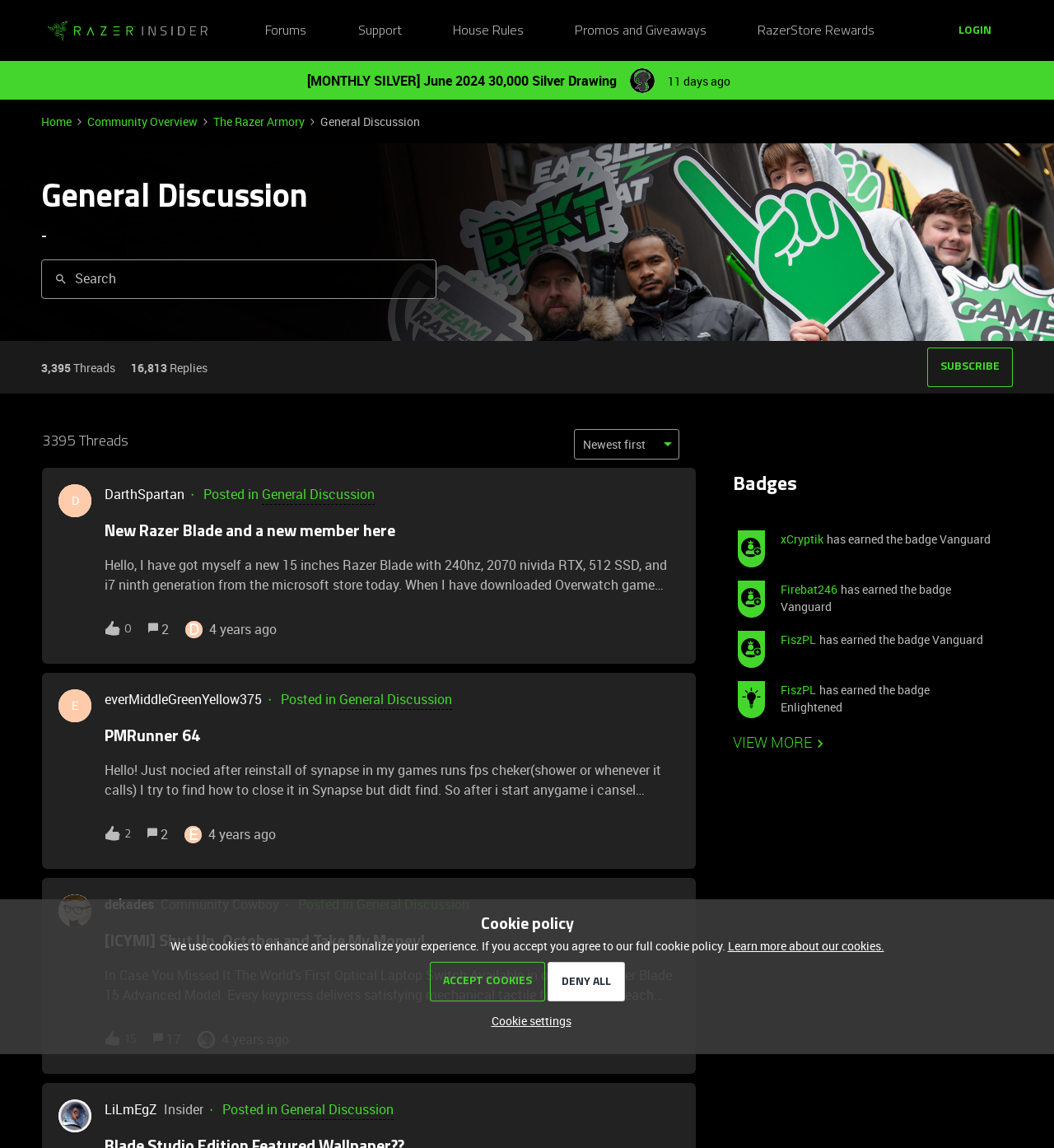Determine the bounding box coordinates of the clickable area required to perform the following instruction: "Click on the 'LOGIN' button". The coordinates should be represented as four float numbers between 0 and 1: [left, top, right, bottom].

[0.897, 0.013, 0.953, 0.041]